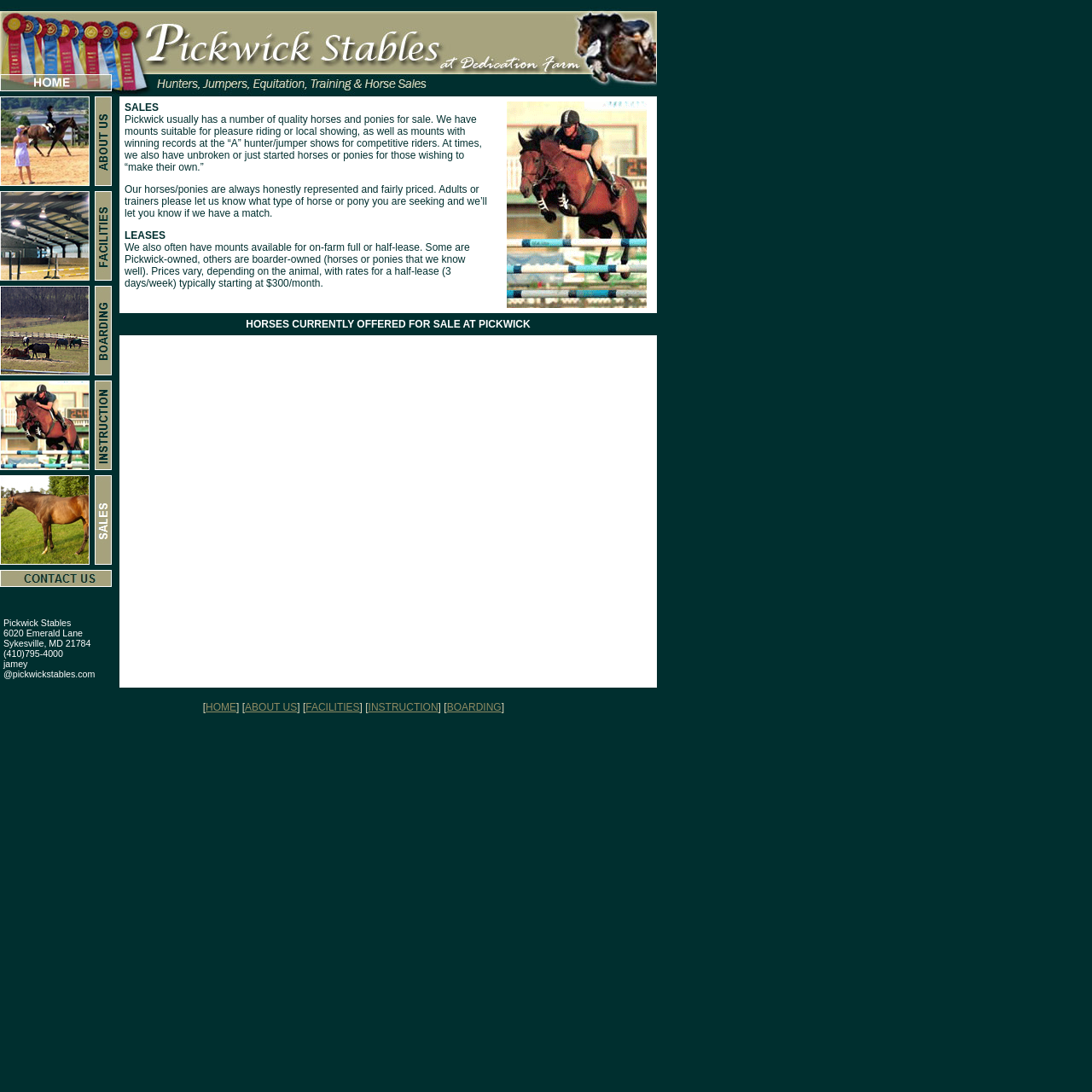Determine the bounding box coordinates of the clickable element necessary to fulfill the instruction: "click CONTACT US". Provide the coordinates as four float numbers within the 0 to 1 range, i.e., [left, top, right, bottom].

[0.0, 0.522, 0.109, 0.538]